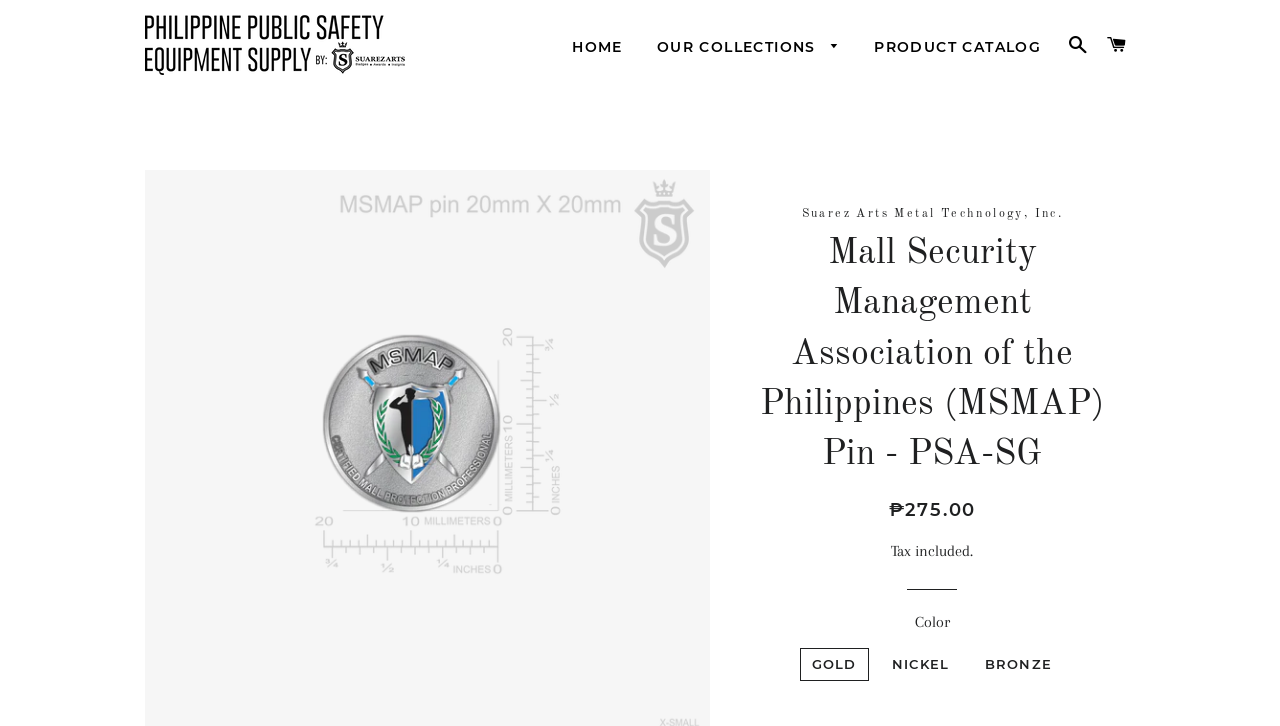Please find the bounding box coordinates of the element that must be clicked to perform the given instruction: "view cart". The coordinates should be four float numbers from 0 to 1, i.e., [left, top, right, bottom].

[0.859, 0.021, 0.887, 0.103]